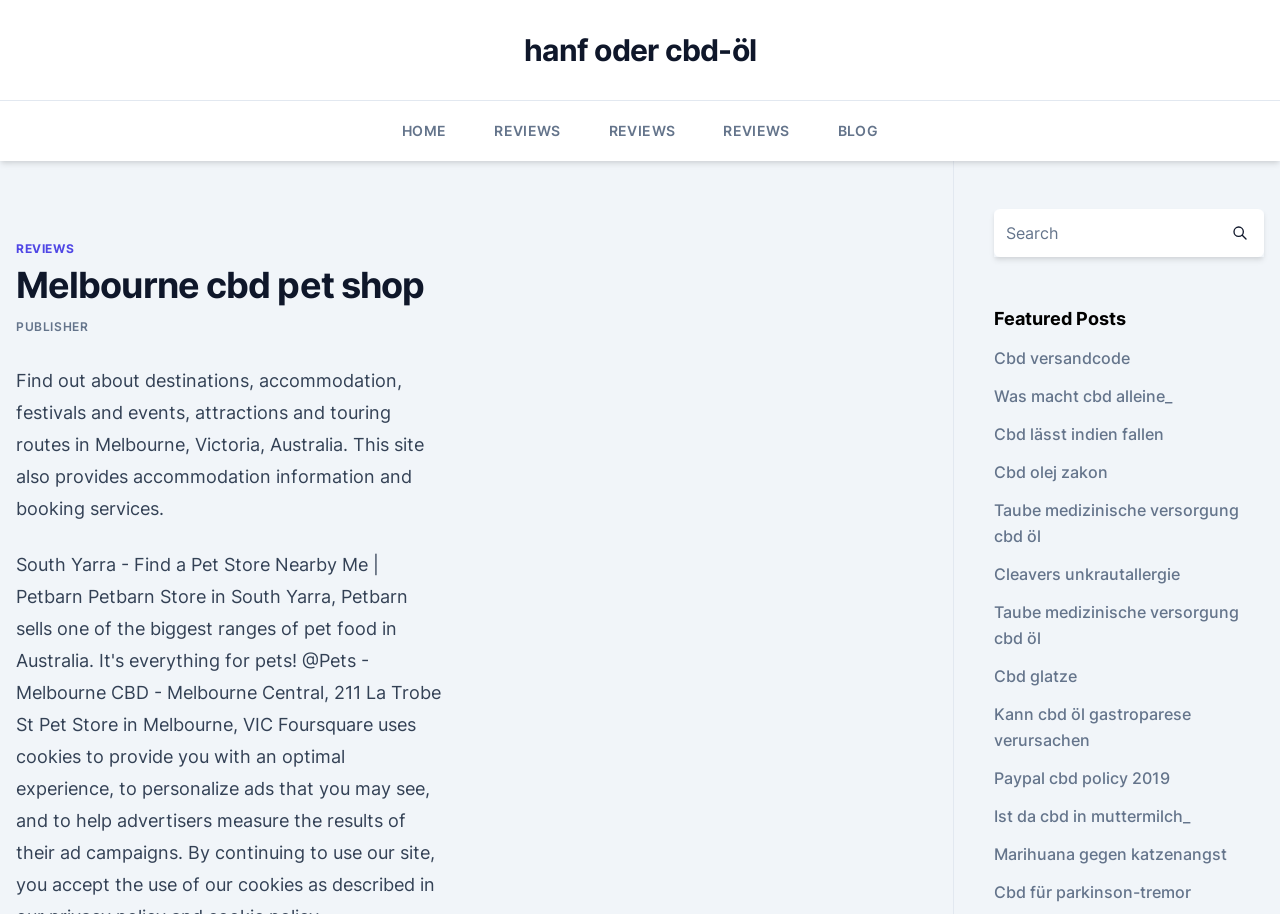What is the purpose of the textbox?
Use the information from the image to give a detailed answer to the question.

The textbox is labeled 'Search' and is accompanied by a button, suggesting that it is intended for users to search for specific content on the webpage.